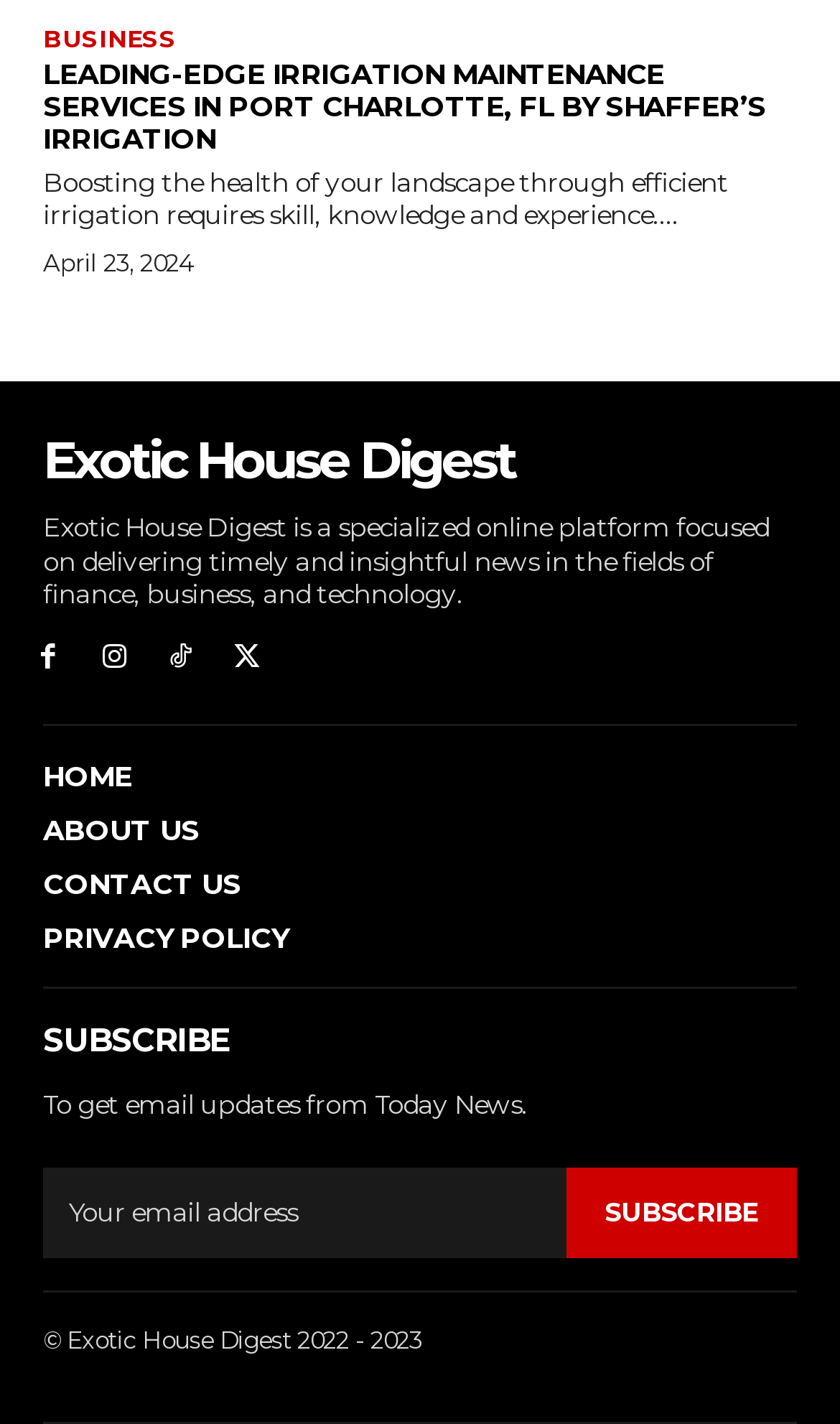Bounding box coordinates should be provided in the format (top-left x, top-left y, bottom-right x, bottom-right y) with all values between 0 and 1. Identify the bounding box for this UI element: aria-label="email" name="EMAIL" placeholder="Your email address"

[0.051, 0.82, 0.674, 0.883]